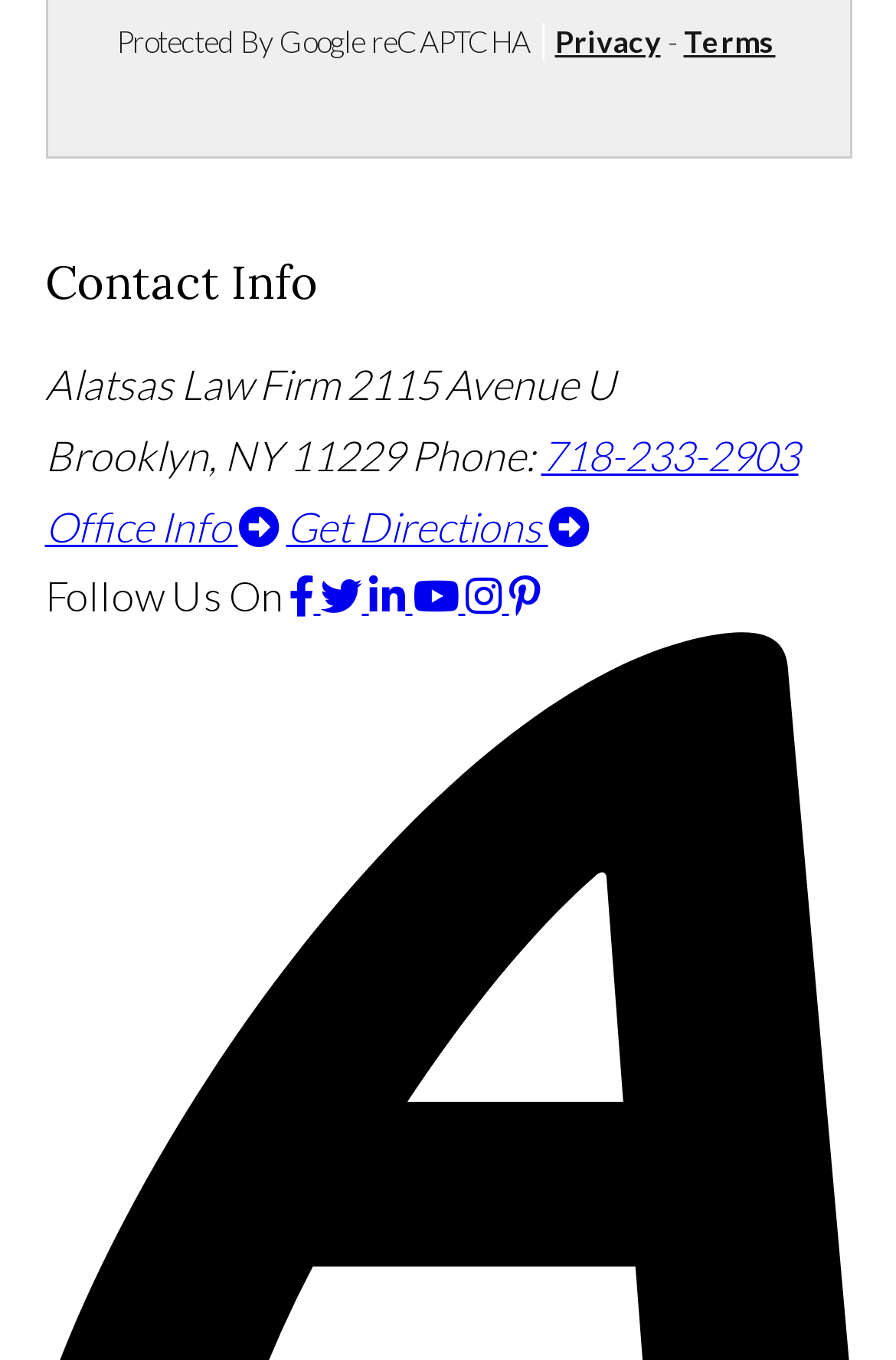Determine the bounding box coordinates for the area you should click to complete the following instruction: "learn about the team".

None